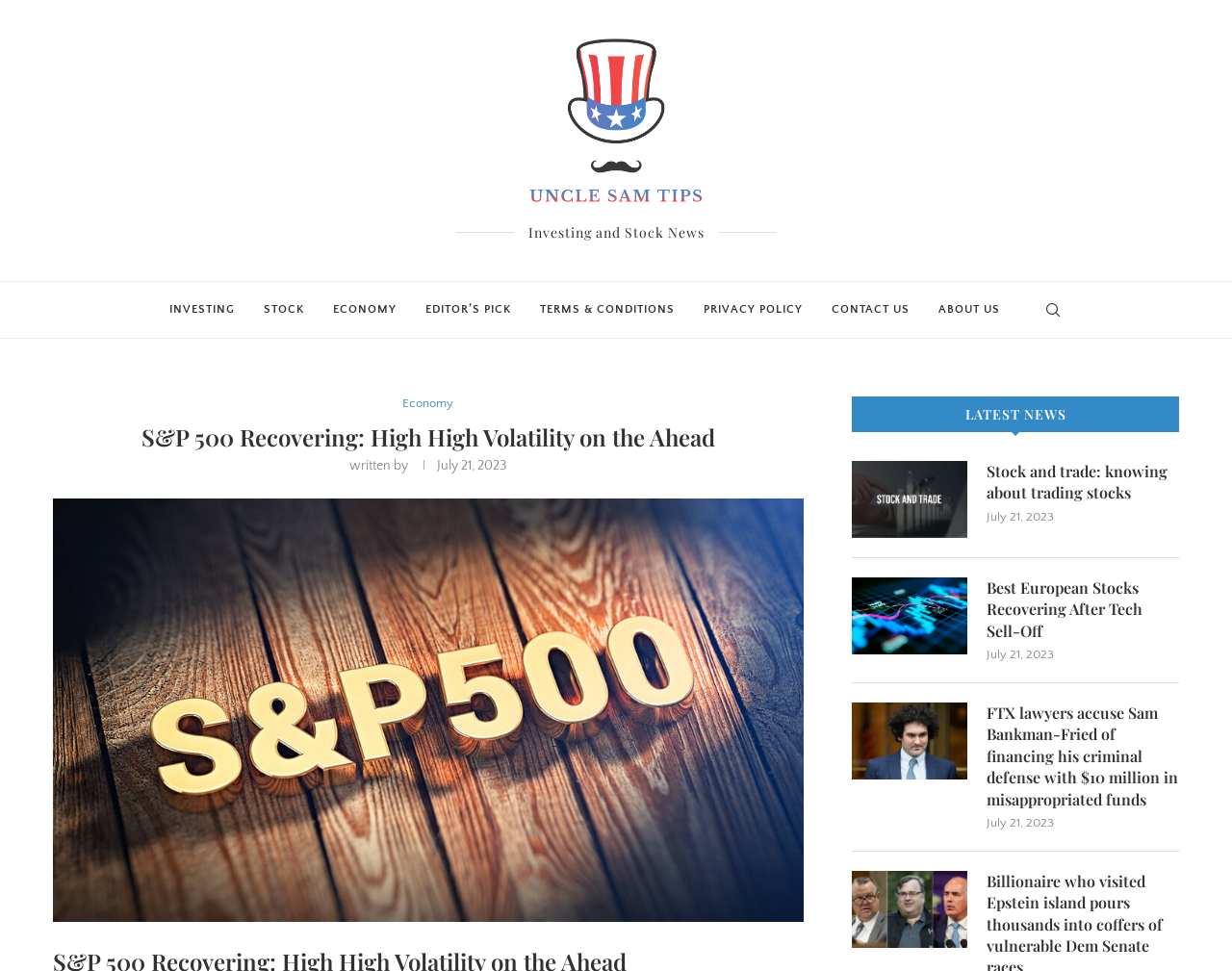What is the purpose of this website?
We need a detailed and meticulous answer to the question.

Based on the website's structure and content, I infer that the primary purpose of this website is to provide news and information related to investing and stock markets. The website has a collection of news articles, categories, and links to related topics, which supports this conclusion.